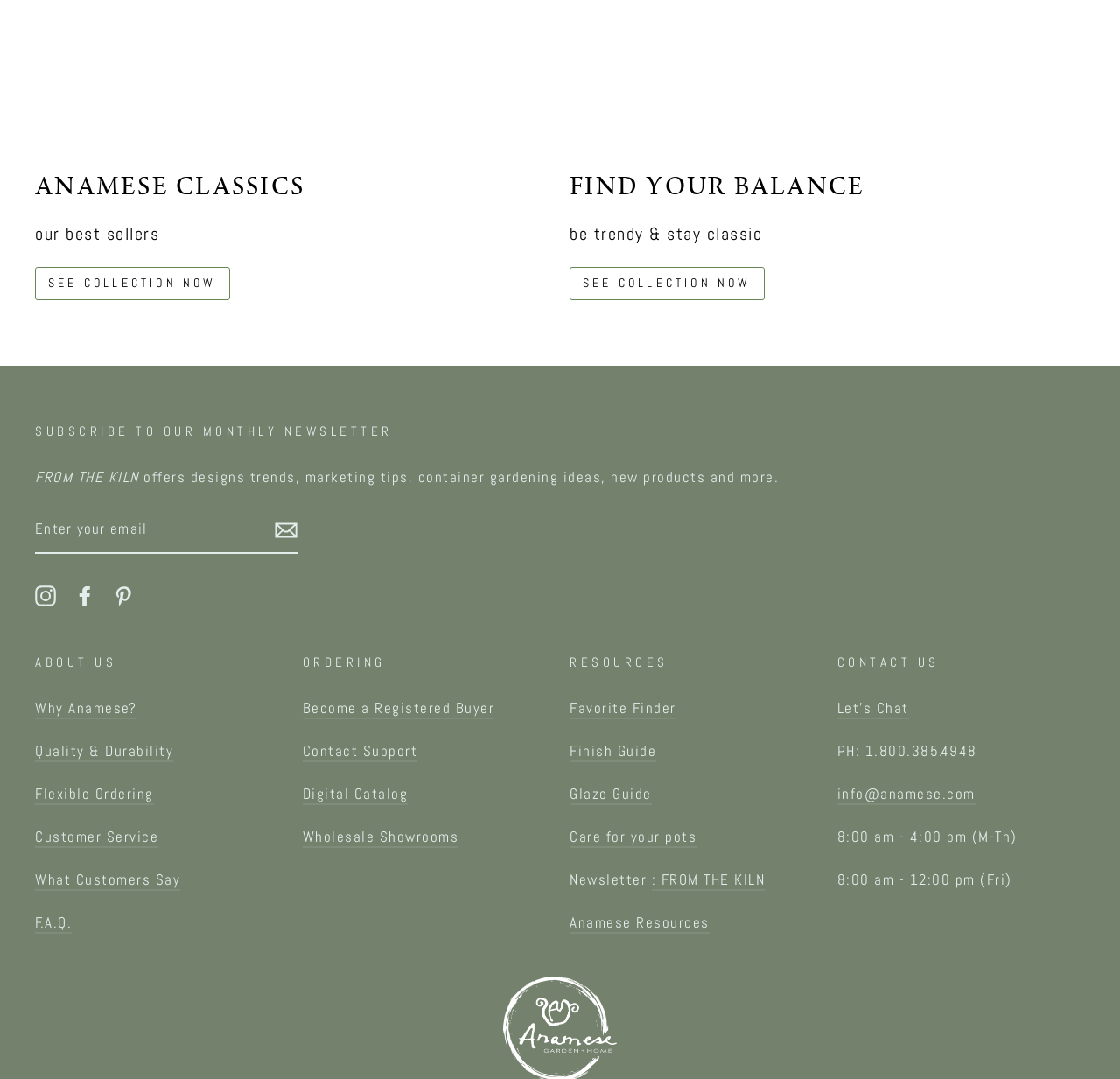Provide the bounding box coordinates of the section that needs to be clicked to accomplish the following instruction: "Learn about Anamese's quality and durability."

[0.031, 0.687, 0.155, 0.706]